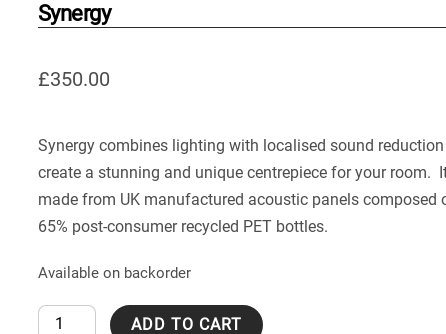Generate an elaborate caption for the image.

The image showcases the product "Synergy," which is available for £350.00. This innovative lighting solution blends aesthetics with functionality, featuring localised sound reduction to enhance the ambience of any room. Made from UK-manufactured acoustic panels, it incorporates 65% post-consumer recycled PET bottles, emphasizing its eco-friendly design. The product is currently available on backorder, indicating a strong demand. Below the pricing, there's an option to specify the product quantity and a button to "ADD TO CART," making it easy for customers to purchase this unique centrepiece for their space.